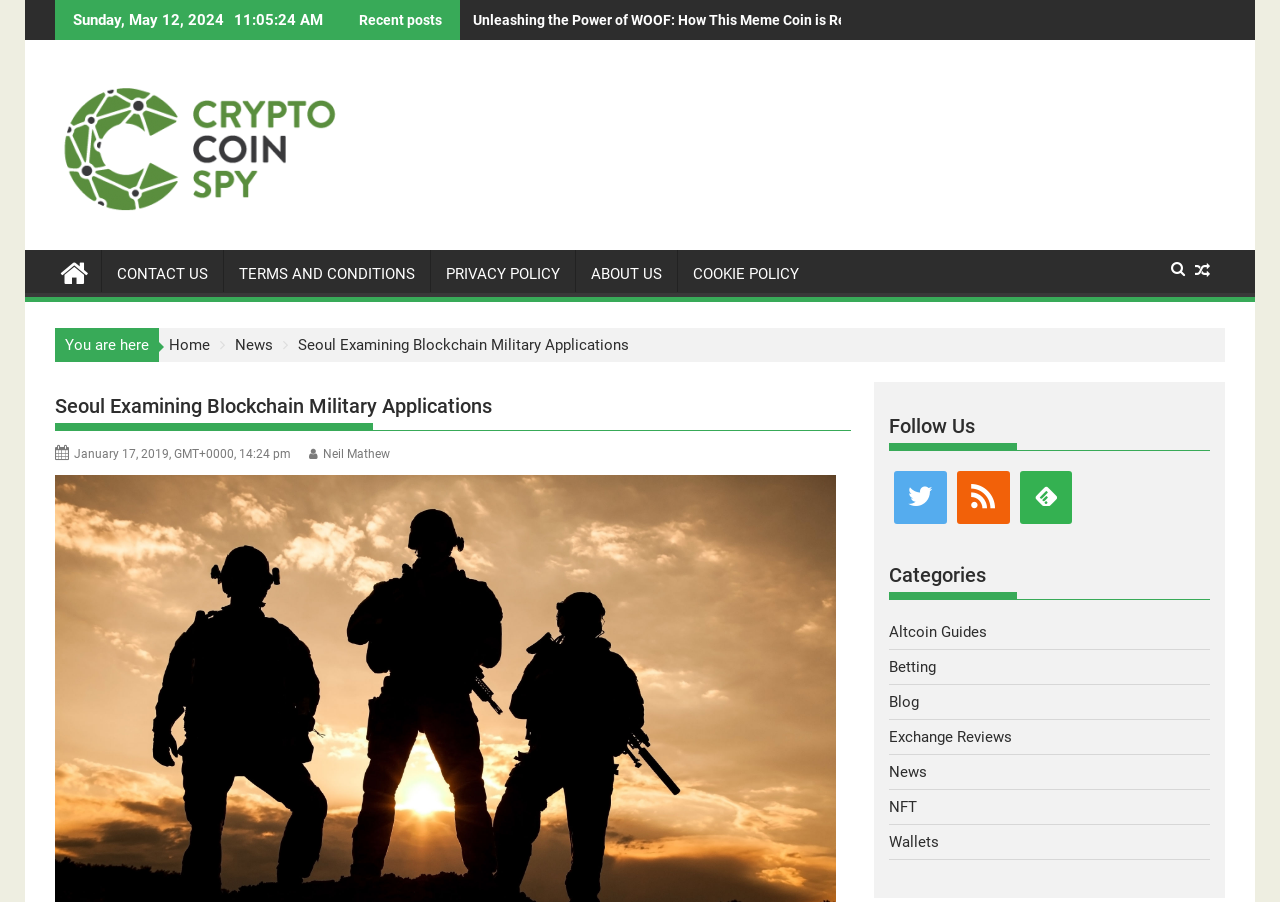Please reply to the following question with a single word or a short phrase:
What is the name of the website?

Cryptocoin Spy